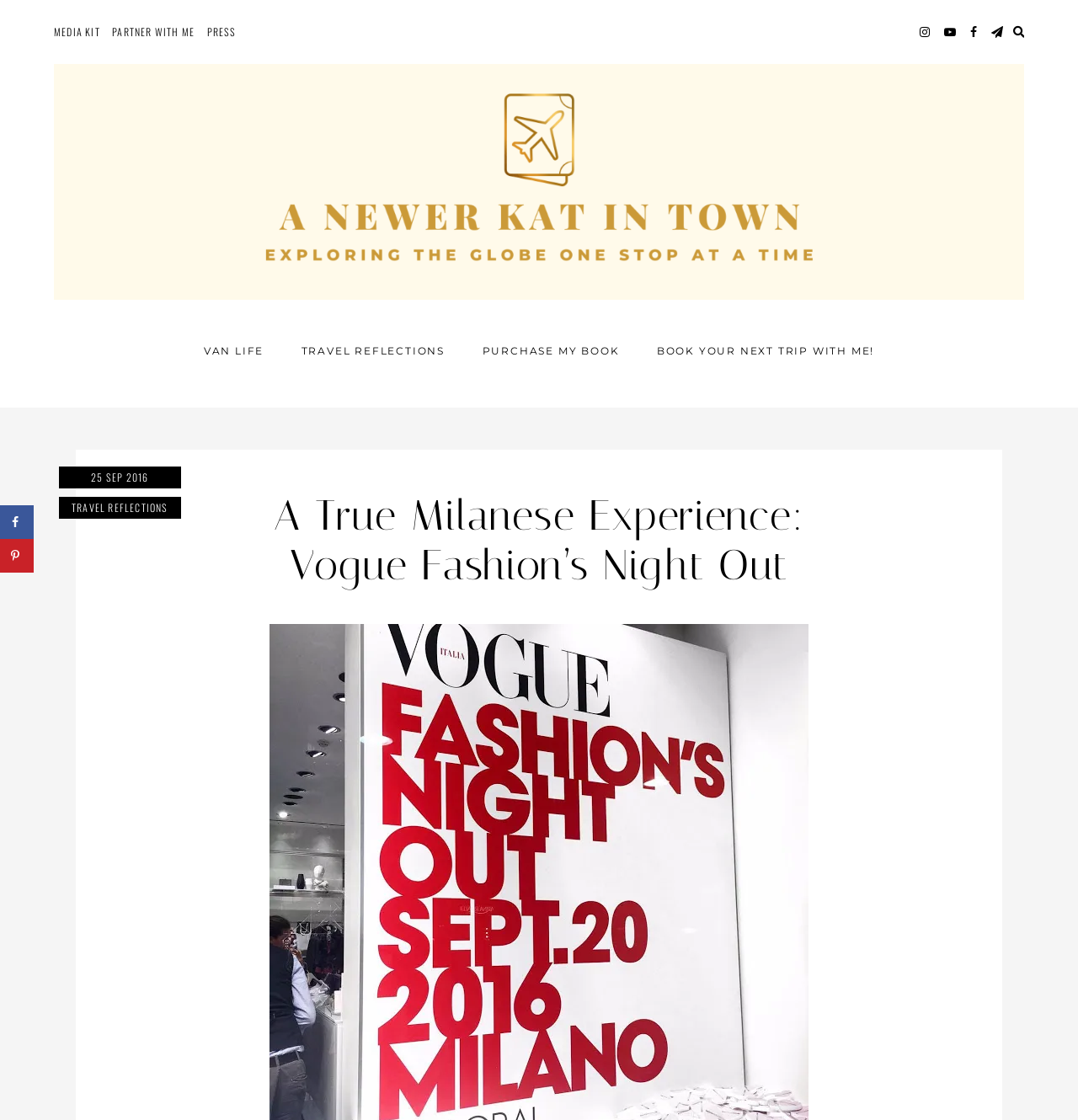Determine the bounding box coordinates (top-left x, top-left y, bottom-right x, bottom-right y) of the UI element described in the following text: Purchase My Book

[0.447, 0.307, 0.574, 0.319]